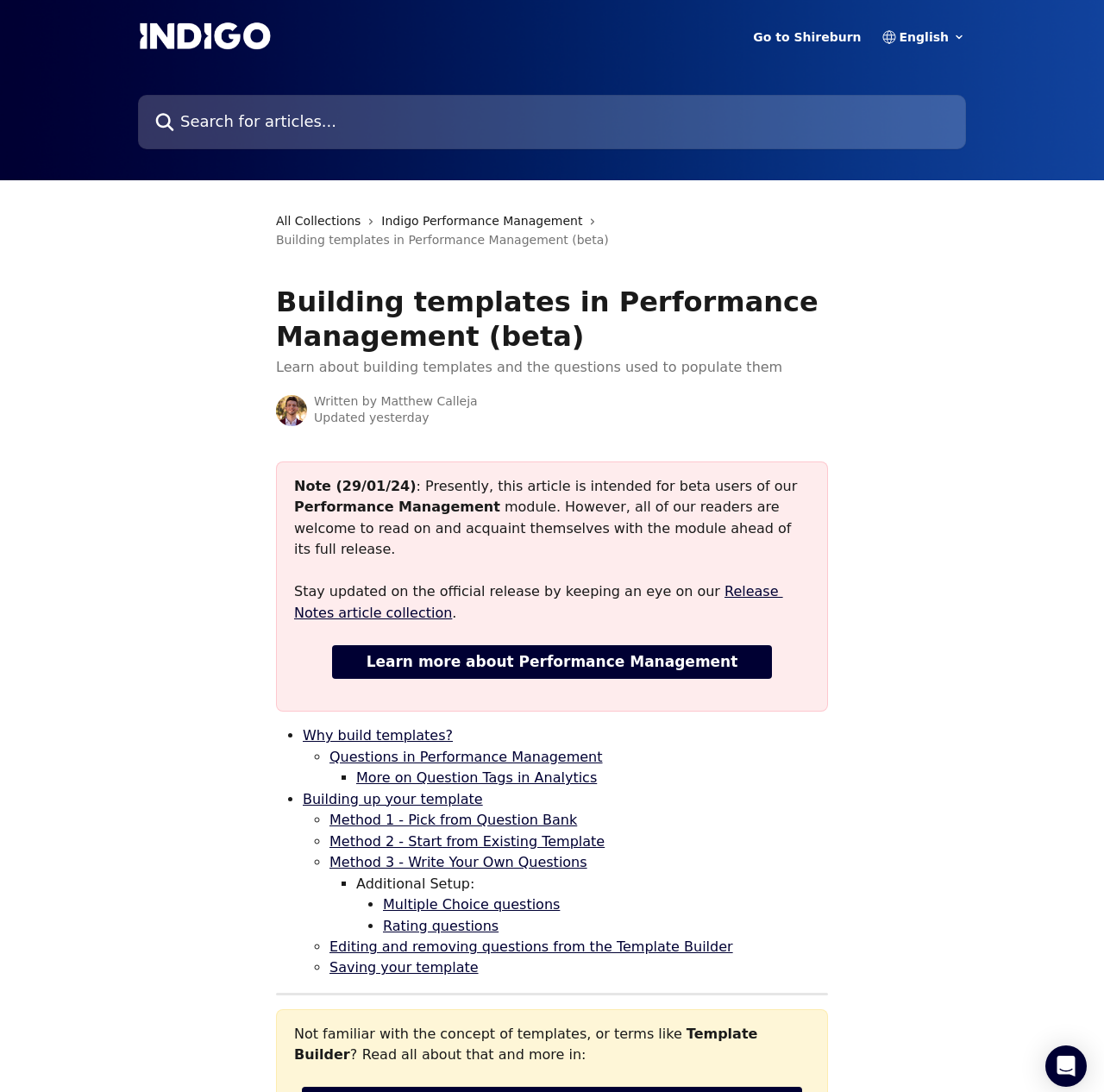Determine the bounding box coordinates of the element that should be clicked to execute the following command: "Read Release Notes article collection".

[0.266, 0.534, 0.709, 0.568]